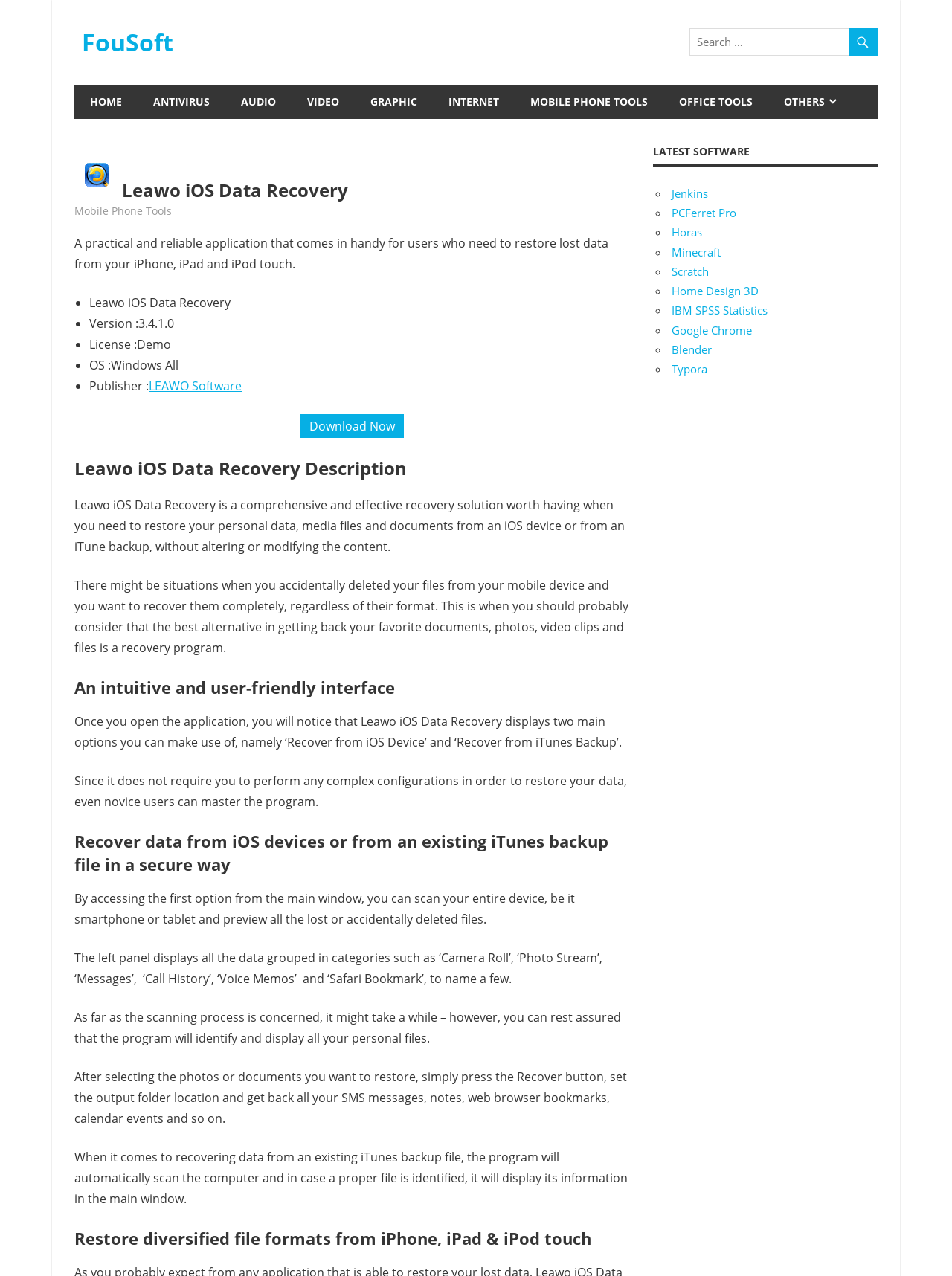Detail the features and information presented on the webpage.

The webpage is about Leawo iOS Data Recovery, a software application that helps users recover lost data from their iPhone, iPad, and iPod touch devices. At the top of the page, there is a navigation menu with links to different categories, including "HOME", "ANTIVIRUS", "AUDIO", "VIDEO", and others. Below the navigation menu, there is a search bar with a magnifying glass icon.

The main content of the page is divided into two sections. The left section has a heading "Leawo iOS Data Recovery" and provides a brief description of the software, its version, and license information. There is also a "Download Now" button.

The right section has a heading "Leawo iOS Data Recovery Description" and provides a detailed description of the software's features and capabilities. The text is divided into several sections, each with its own heading, including "An intuitive and user-friendly interface", "Recover data from iOS devices or from an existing iTunes backup file in a secure way", and "Restore diversified file formats from iPhone, iPad & iPod touch". The text explains how the software works, its benefits, and its features.

On the right side of the page, there is a section titled "LATEST SOFTWARE" that lists several software applications with links to their respective pages. Each software is represented by a bullet point and a brief description.

At the bottom of the page, there is an advertisement iframe.